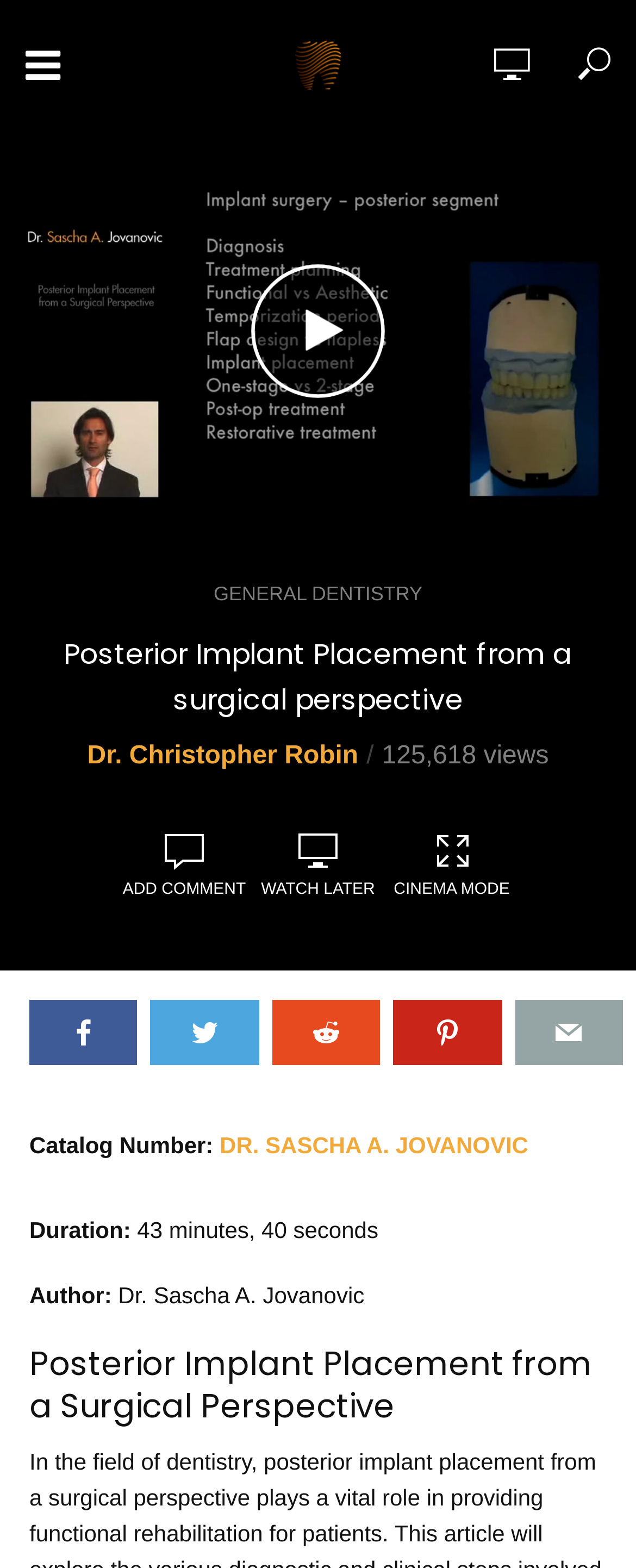Kindly respond to the following question with a single word or a brief phrase: 
What is the topic of the video?

Posterior Implant Placement